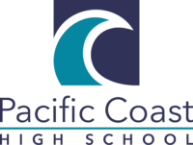Give a detailed account of the elements present in the image.

The image features the logo of Pacific Coast High School, which prominently displays a stylized wave design in shades of blue and teal. Below the graphic element, the name "Pacific Coast HIGH SCHOOL" is featured in clear, modern typography, emphasizing the school's identity. This logo reflects the school's coastal theme and commitment to providing quality education.